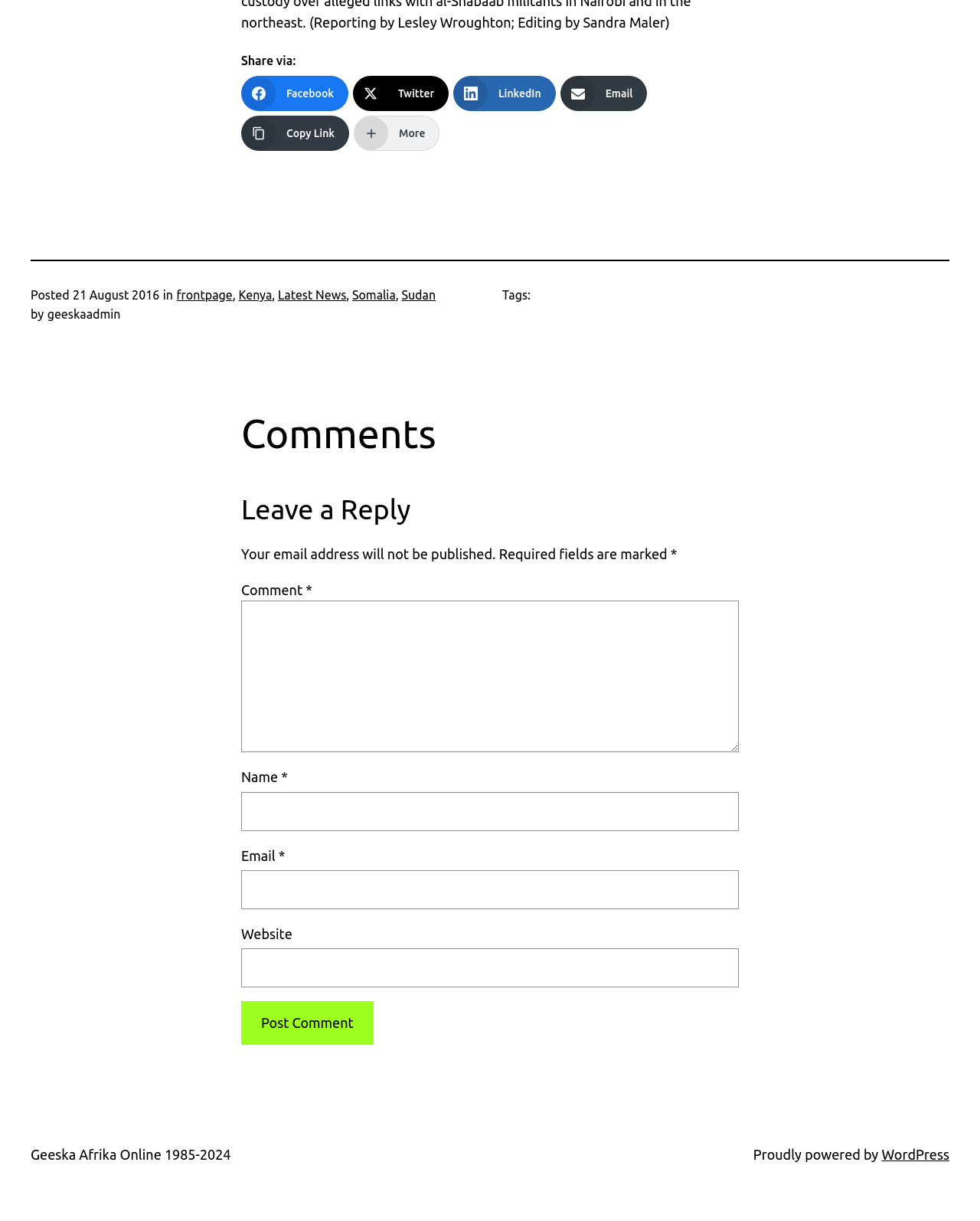What is the name of the website? Examine the screenshot and reply using just one word or a brief phrase.

Geeska Afrika Online